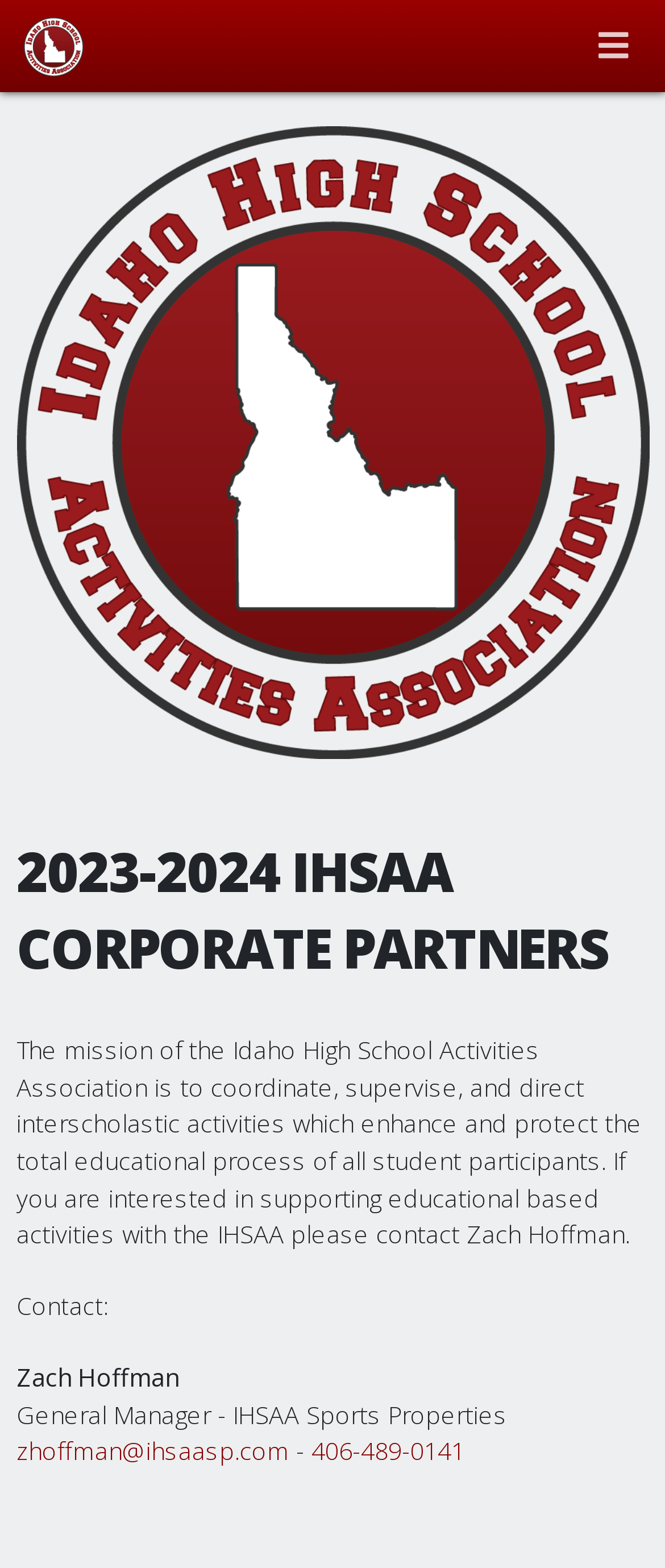Using a single word or phrase, answer the following question: 
What type of partners is the IHSAA looking for?

Corporate Partners